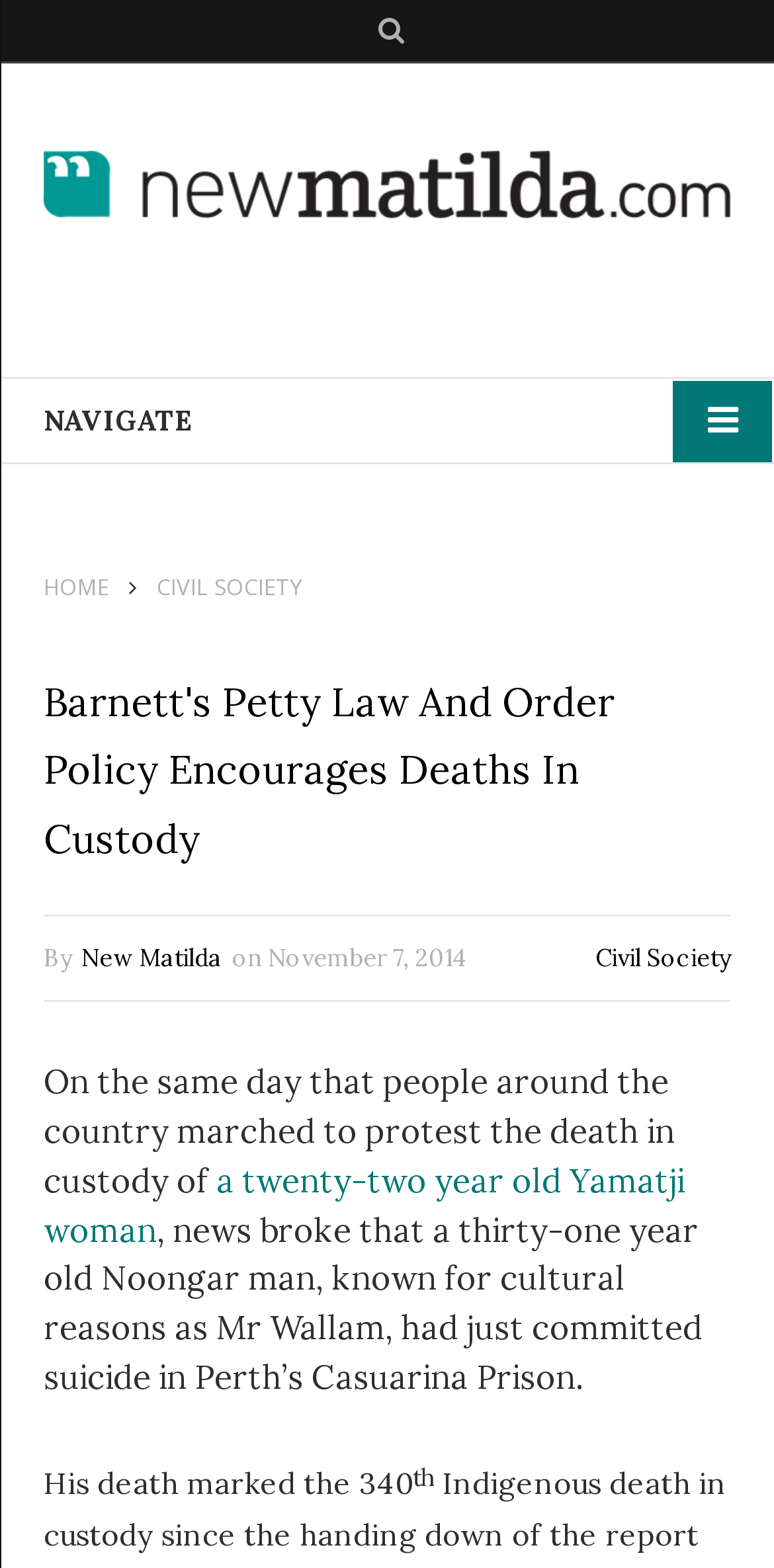Determine the bounding box coordinates for the element that should be clicked to follow this instruction: "Learn more about the death of a twenty-two year old Yamatji woman". The coordinates should be given as four float numbers between 0 and 1, in the format [left, top, right, bottom].

[0.056, 0.739, 0.885, 0.798]